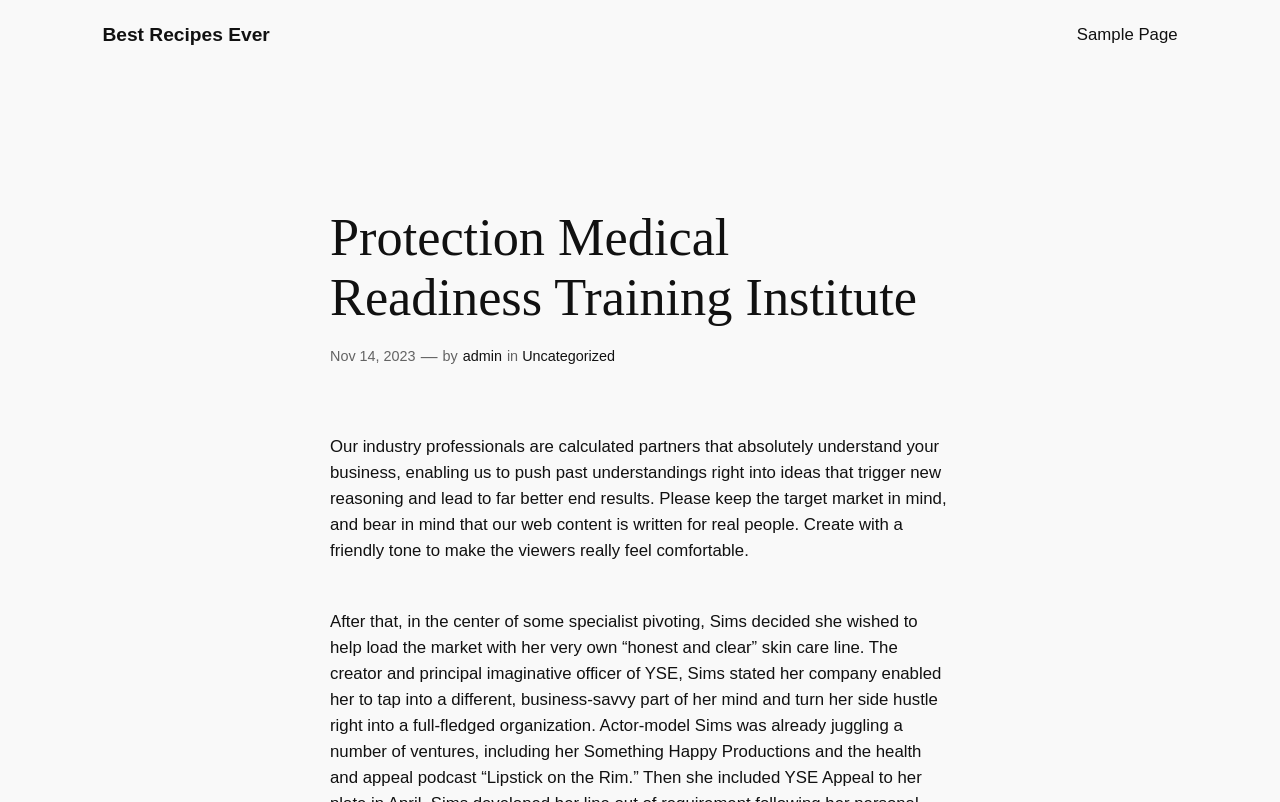Who wrote the content?
Based on the image, provide a one-word or brief-phrase response.

admin